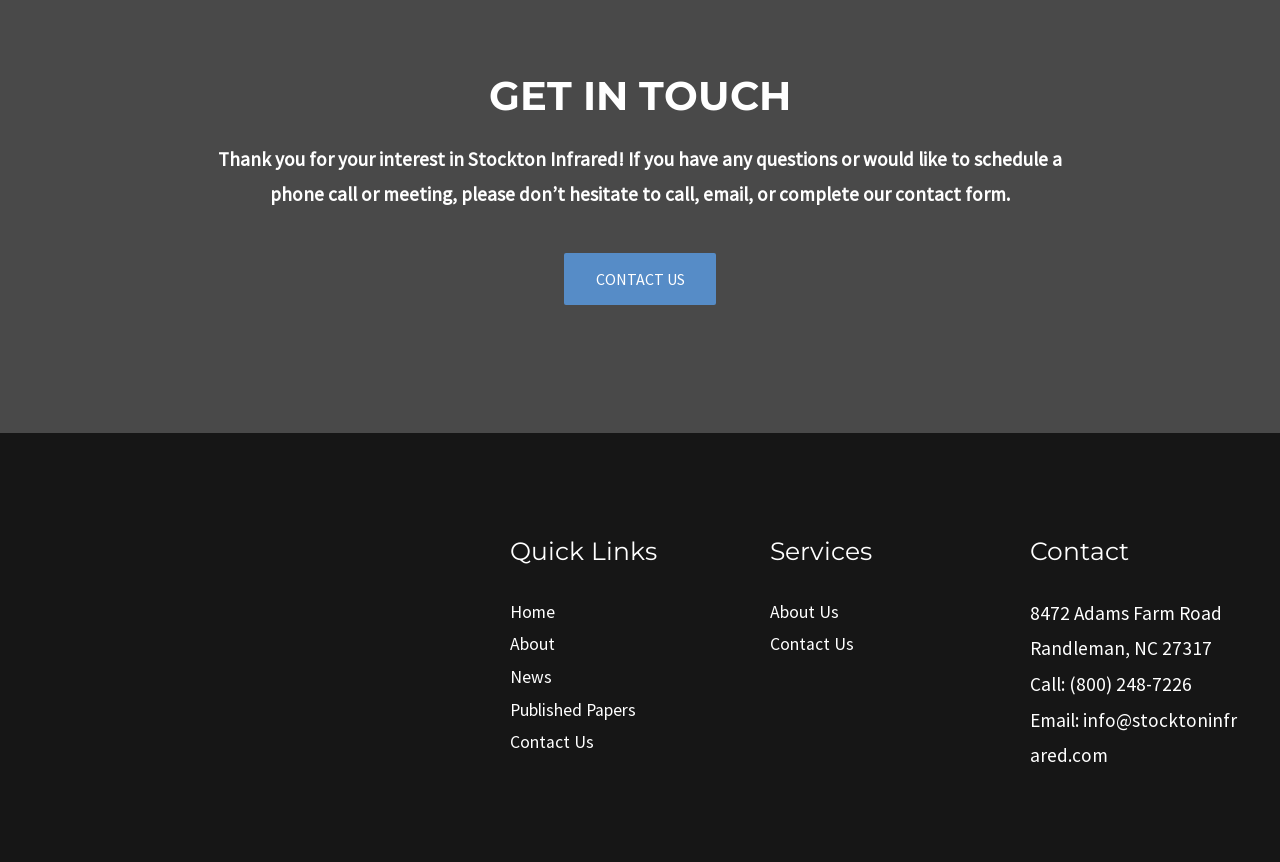Answer this question using a single word or a brief phrase:
What are the quick links available in the footer?

Home, About, News, Published Papers, Contact Us